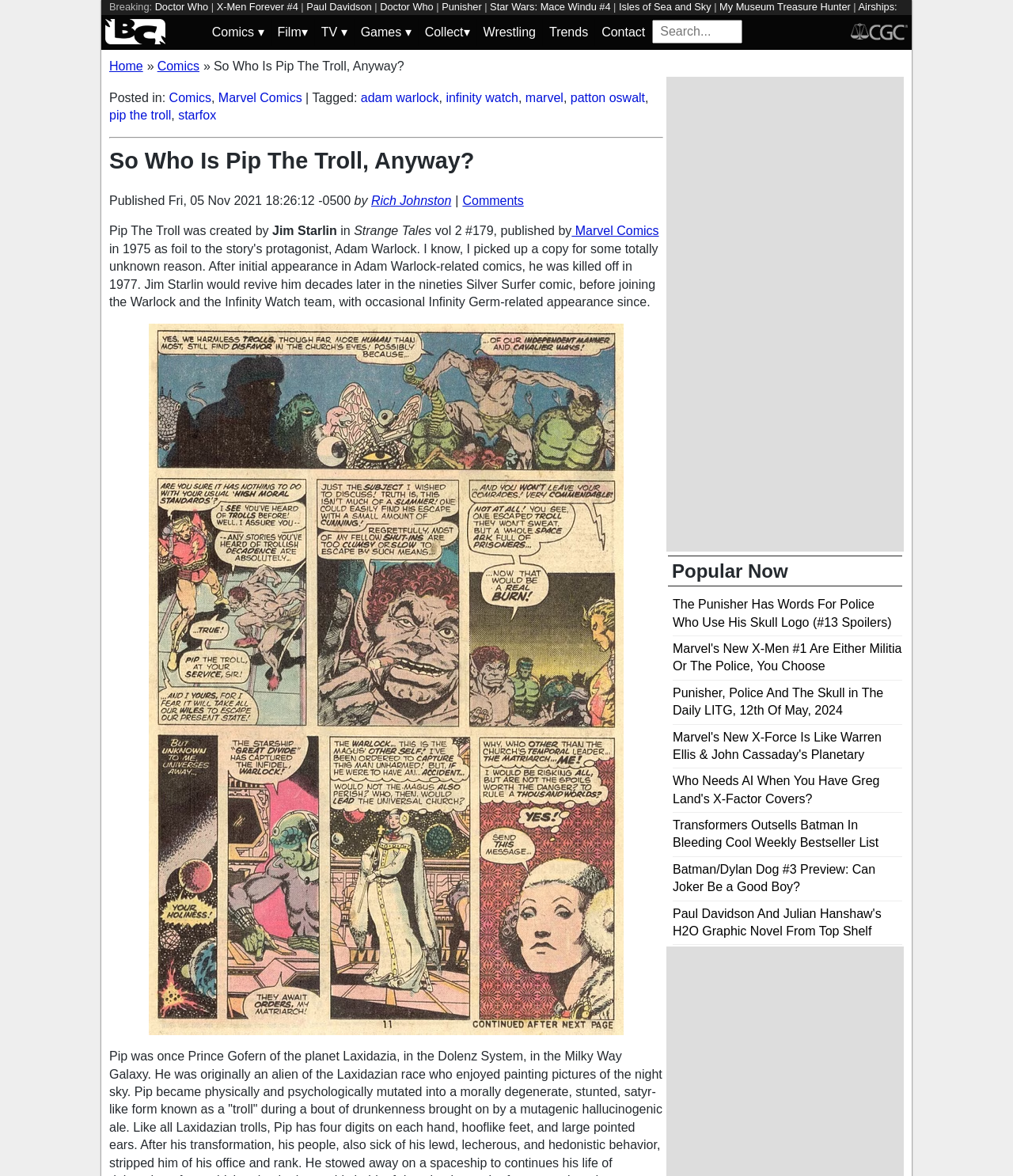Using the format (top-left x, top-left y, bottom-right x, bottom-right y), provide the bounding box coordinates for the described UI element. All values should be floating point numbers between 0 and 1: Contact

[0.588, 0.016, 0.643, 0.039]